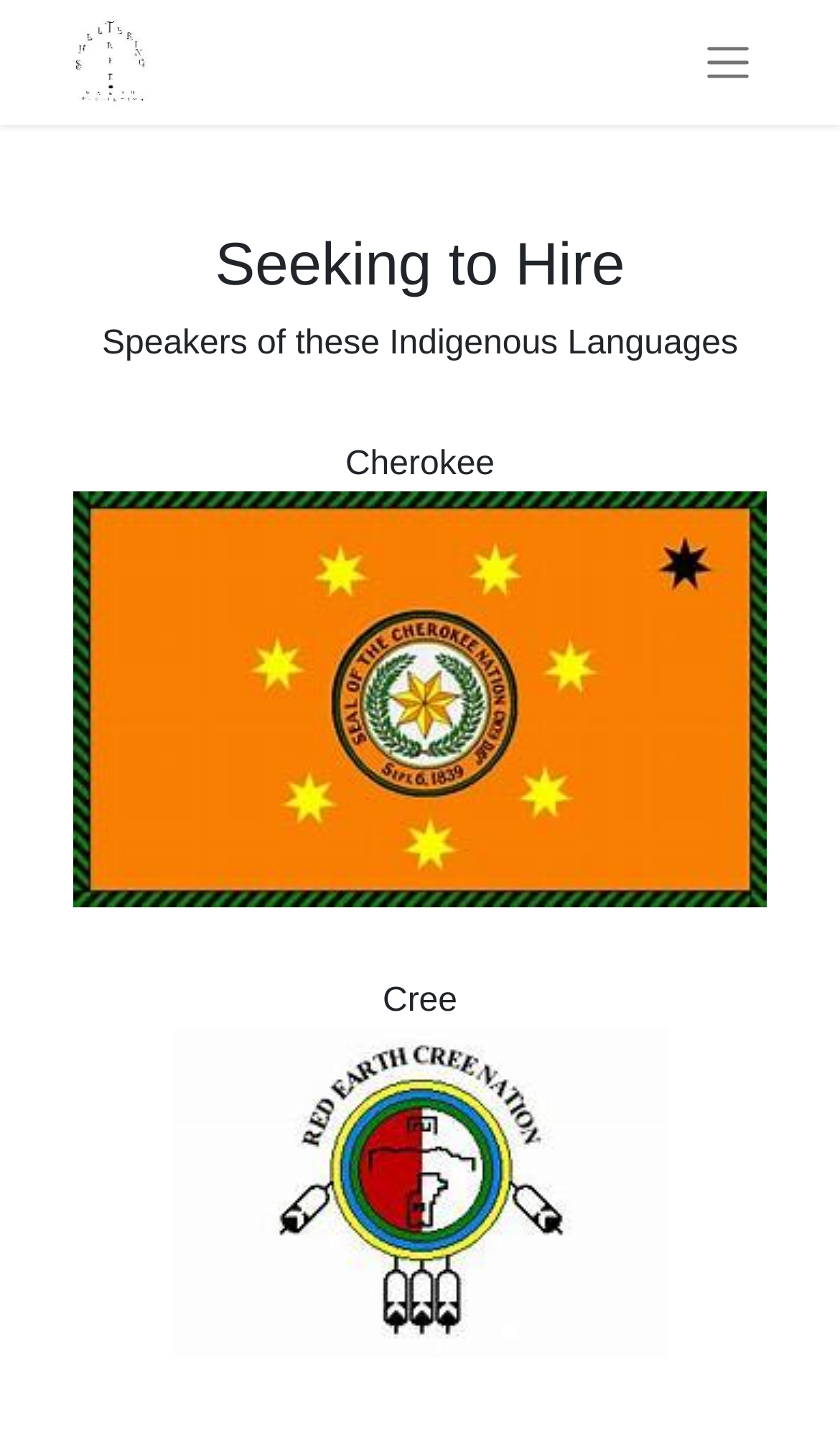Refer to the image and offer a detailed explanation in response to the question: What is the company name?

I found the company name by looking at the logo image description, which says 'Logo of ShelteringTree.Earth, LLC Publishing'. This suggests that the company name is ShelteringTree.Earth, LLC Publishing.